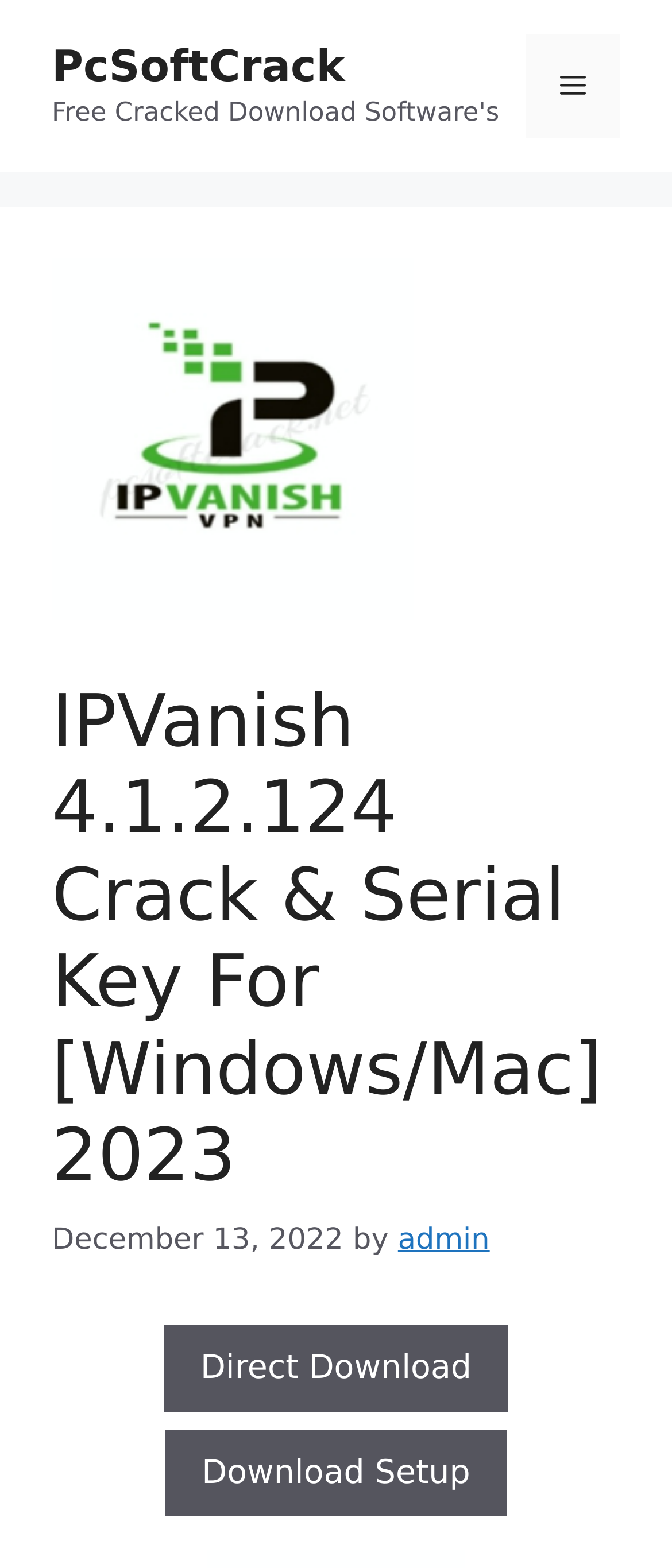Answer in one word or a short phrase: 
What is the purpose of the 'Direct Download' button?

To download the software